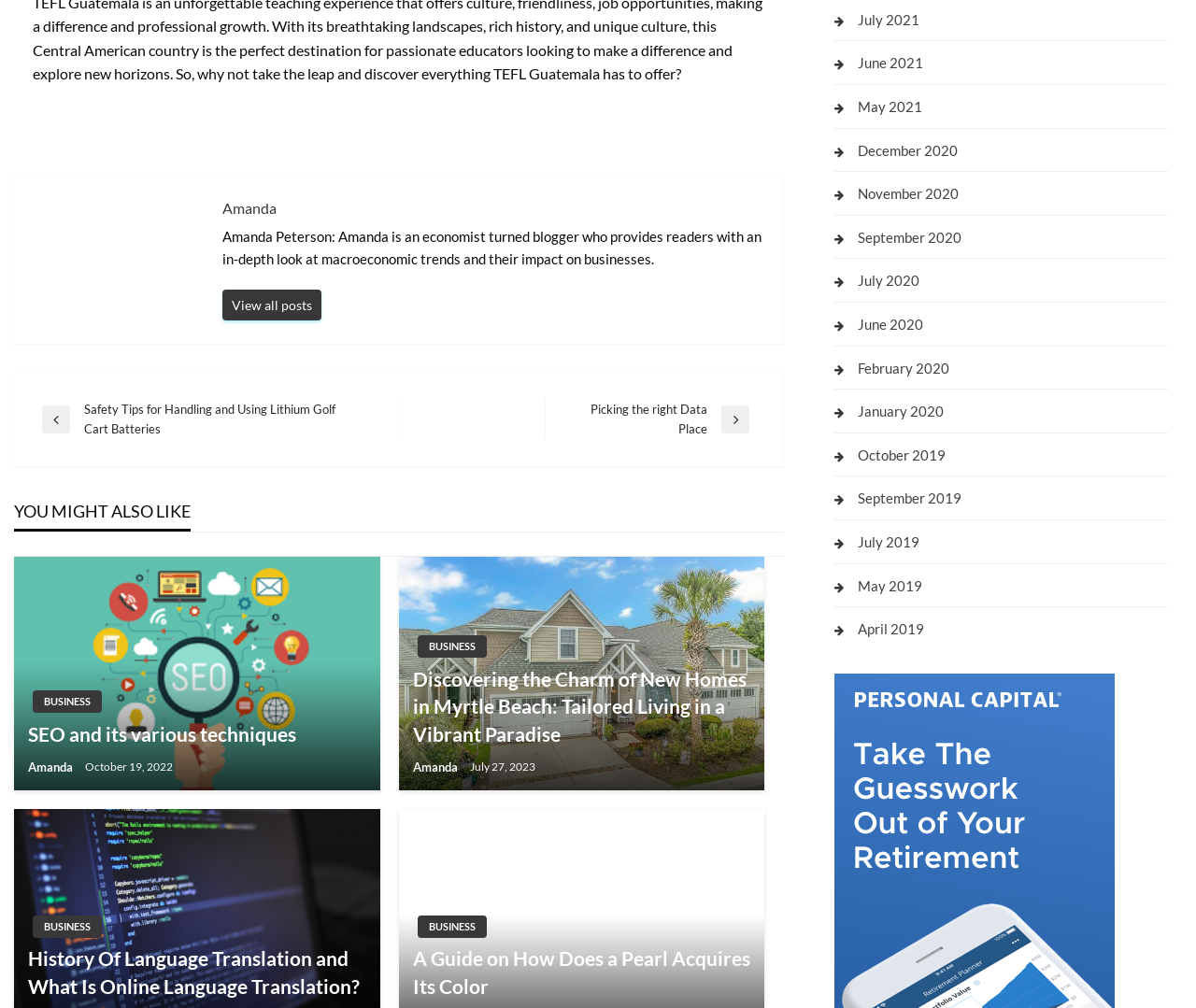Please determine the bounding box coordinates of the element's region to click for the following instruction: "Discover new homes in Myrtle Beach".

[0.345, 0.66, 0.628, 0.742]